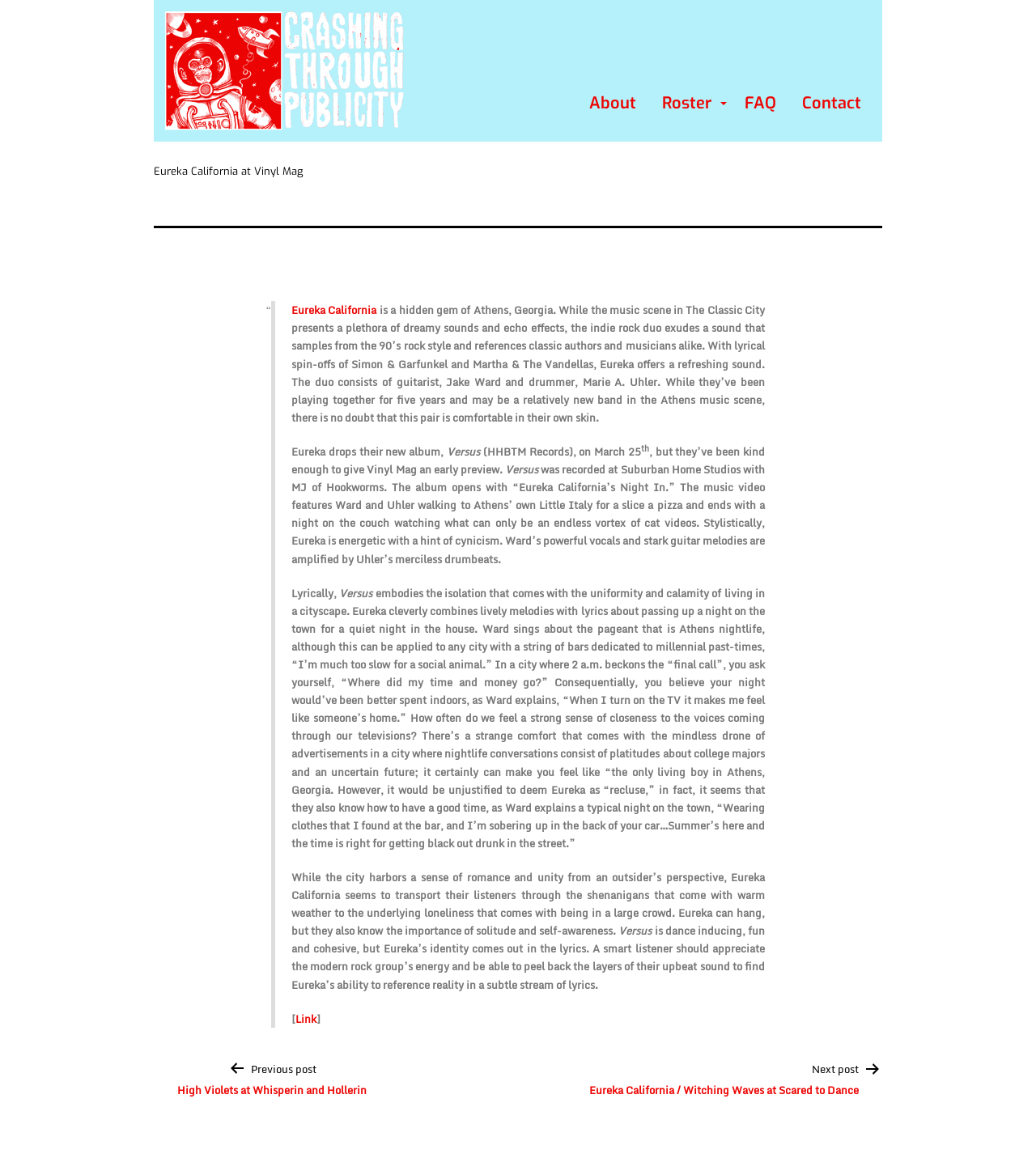Using the information in the image, could you please answer the following question in detail:
What is the name of the album released by Eureka California?

The article mentions that Eureka California is releasing a new album called 'Versus' on March 25, which can be found in the second paragraph of the article.